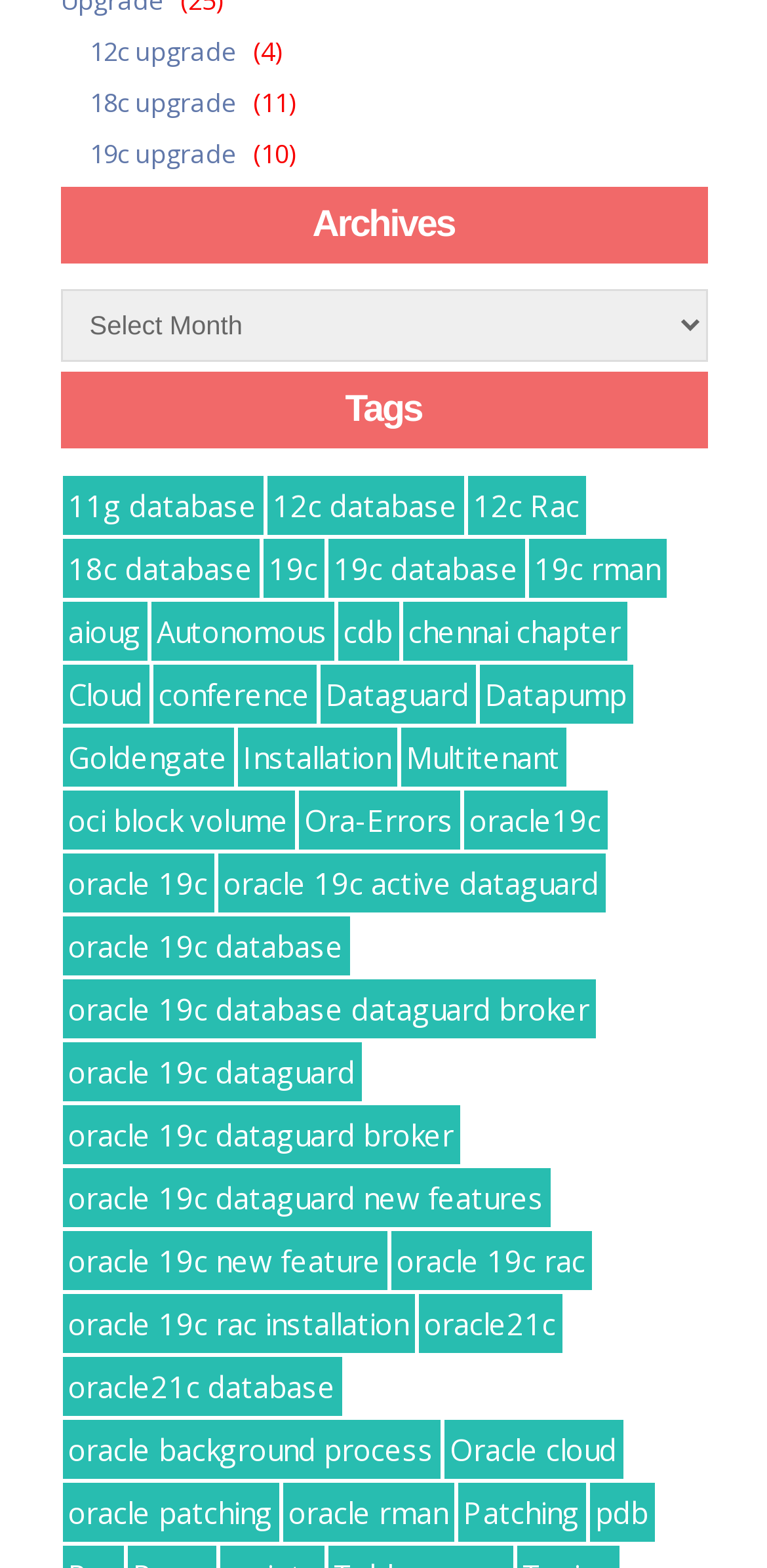Refer to the image and answer the question with as much detail as possible: What is the first database version mentioned?

The first database version mentioned is '12c' which is a link on the webpage, located at the top left corner with a bounding box coordinate of [0.117, 0.022, 0.309, 0.044].